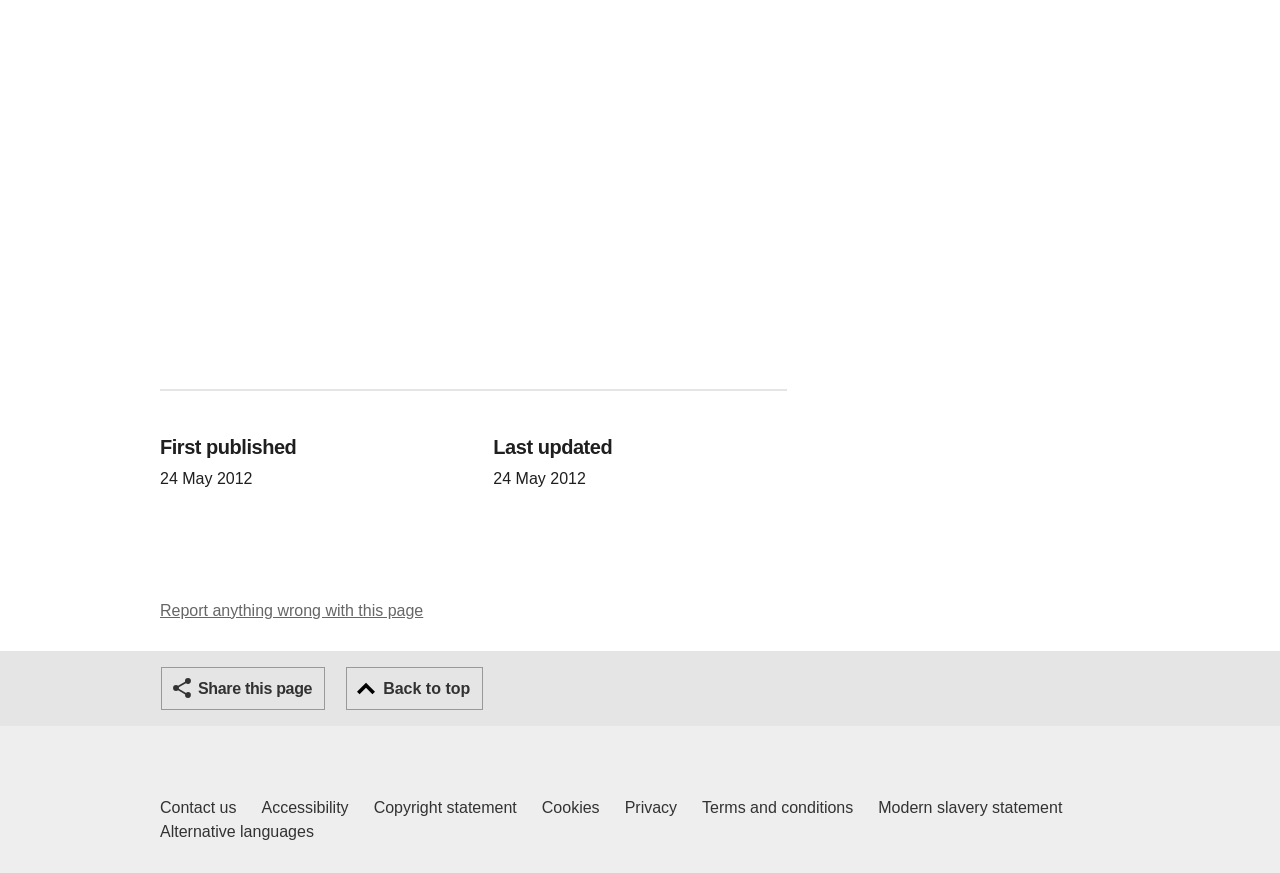Determine the bounding box for the UI element as described: "Accessibility". The coordinates should be represented as four float numbers between 0 and 1, formatted as [left, top, right, bottom].

[0.204, 0.912, 0.272, 0.94]